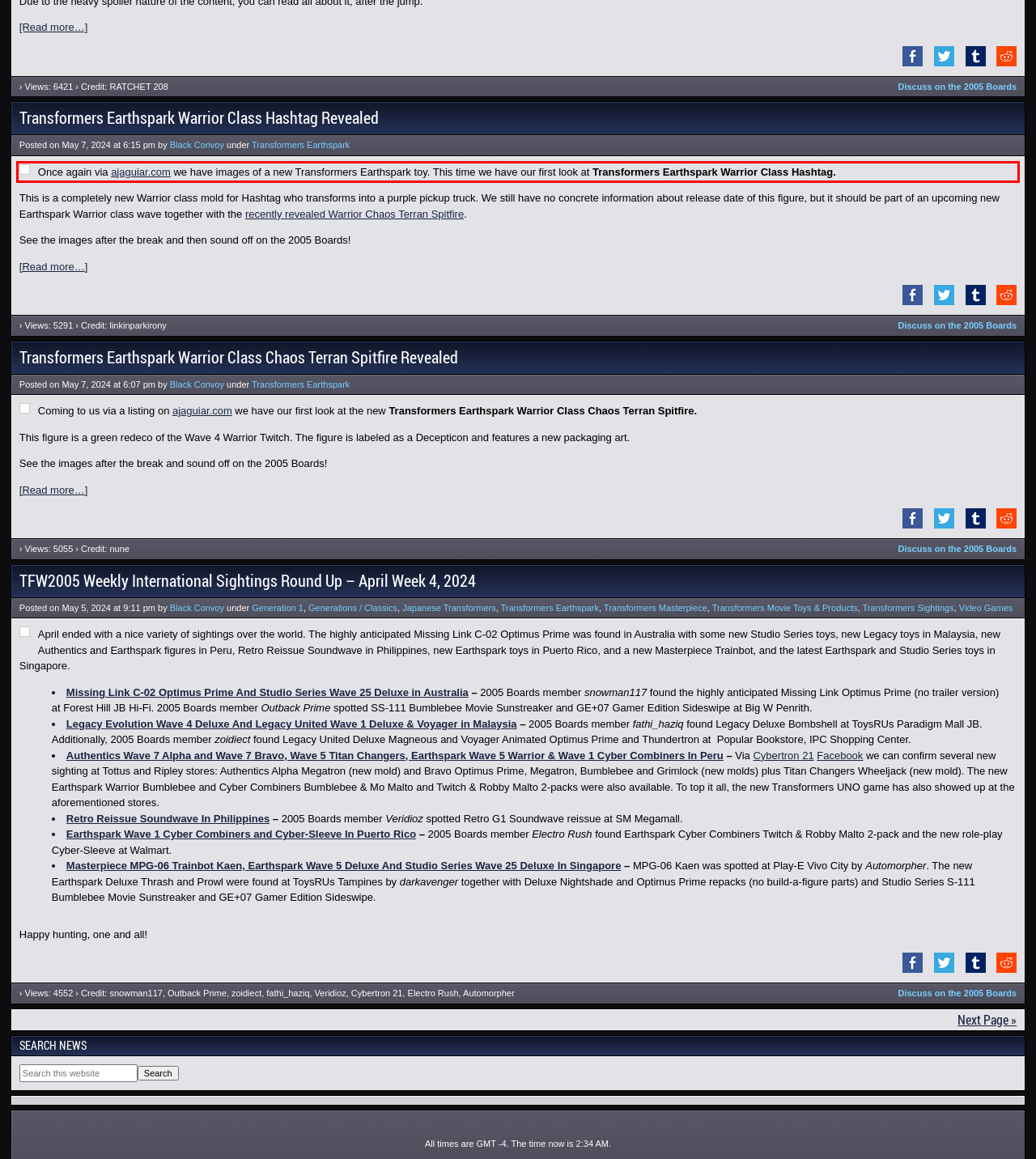Review the screenshot of the webpage and recognize the text inside the red rectangle bounding box. Provide the extracted text content.

Once again via ajaguiar.com we have images of a new Transformers Earthspark toy. This time we have our first look at Transformers Earthspark Warrior Class Hashtag.